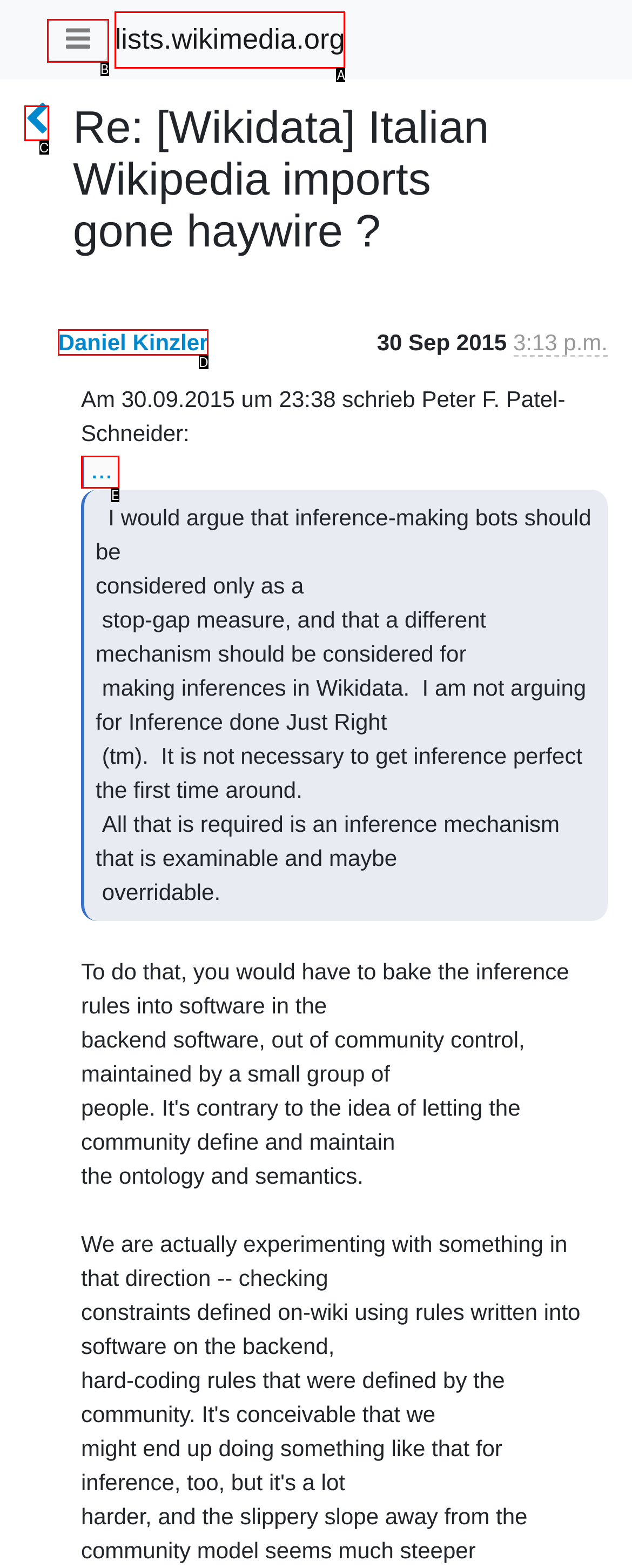Tell me which one HTML element best matches the description: parent_node: lists.wikimedia.org
Answer with the option's letter from the given choices directly.

B